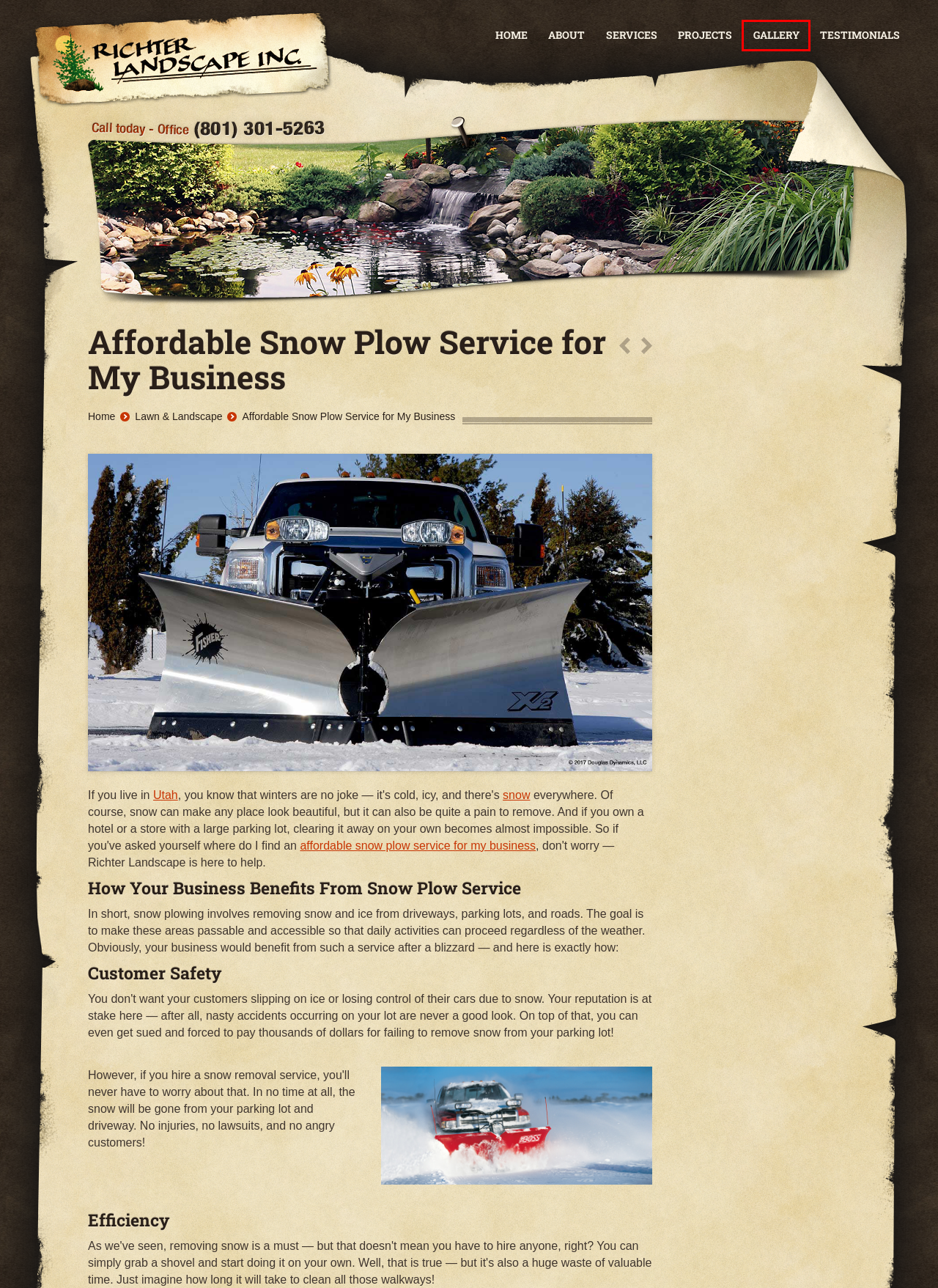Analyze the given webpage screenshot and identify the UI element within the red bounding box. Select the webpage description that best matches what you expect the new webpage to look like after clicking the element. Here are the candidates:
A. Snow Archives – Richter Landscape, Inc.
B. About Richter Landscape – Richter Landscape, Inc.
C. Projects – Richter Landscape, Inc.
D. Testimonials – Richter Landscape, Inc.
E. Gallery – Richter Landscape, Inc.
F. Utah Archives – Richter Landscape, Inc.
G. Lawn & Landscape Archives – Richter Landscape, Inc.
H. Services – Richter Landscape, Inc.

E